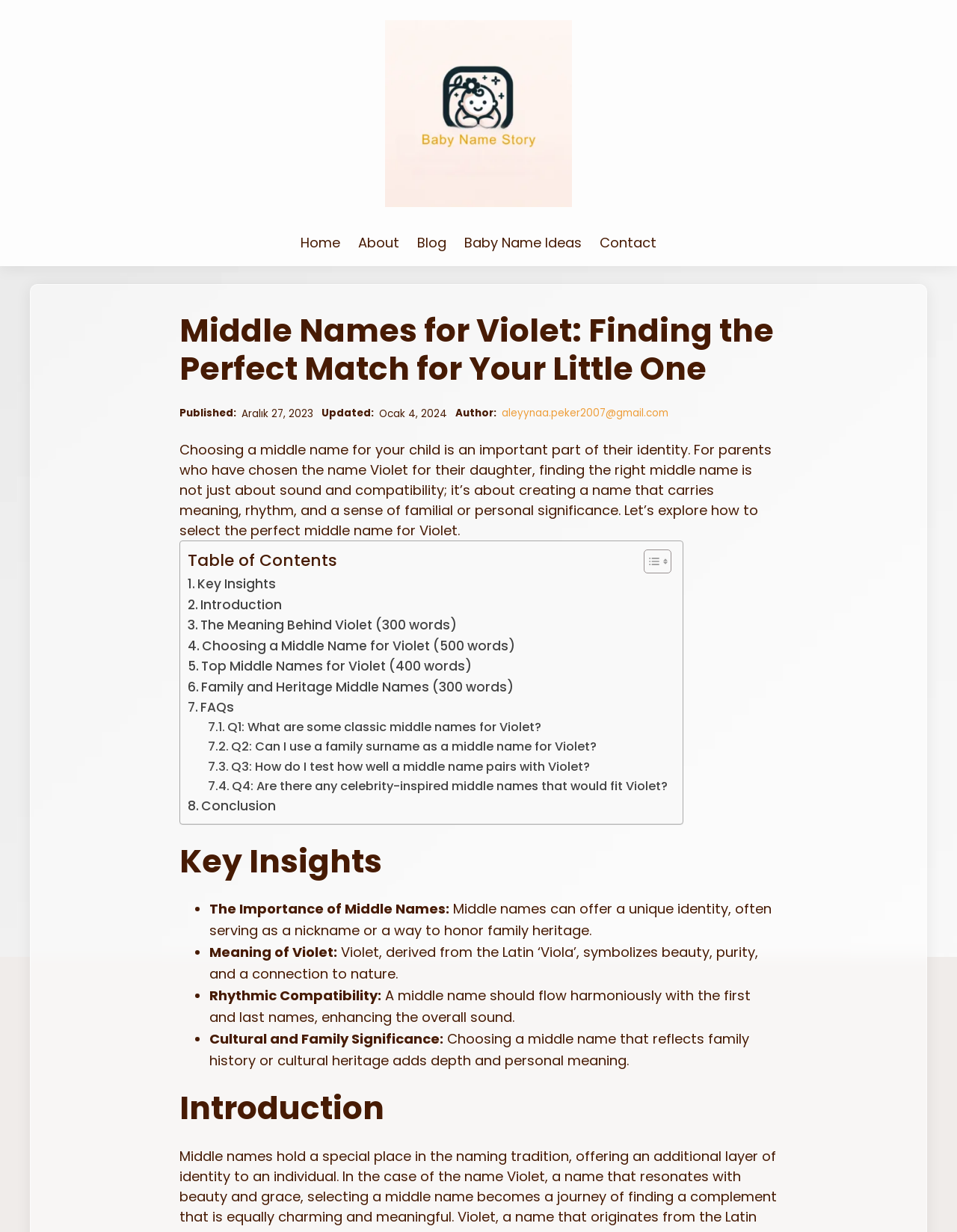Provide an in-depth caption for the elements present on the webpage.

This webpage is about finding the perfect middle name for a daughter named Violet. At the top, there is a logo and a navigation menu with links to the home page, about page, blog, baby name ideas, and contact page. Below the navigation menu, there is a heading that reads "Middle Names for Violet: Finding the Perfect Match for Your Little One" followed by the publication and update dates, and the author's name.

The main content of the page is divided into sections, starting with a brief introduction to the importance of choosing a middle name for a child. This section is followed by a table of contents with links to different sections of the article, including key insights, introduction, the meaning behind Violet, choosing a middle name for Violet, top middle names for Violet, family and heritage middle names, FAQs, and conclusion.

The key insights section highlights the importance of middle names, the meaning of Violet, rhythmic compatibility, and cultural and family significance. The introduction section provides a brief overview of the article's content.

Throughout the page, there are several links to different sections of the article, allowing users to navigate easily. There are also images and icons used to enhance the visual appeal of the page. Overall, the webpage is well-organized and easy to navigate, making it a useful resource for parents looking for the perfect middle name for their daughter Violet.